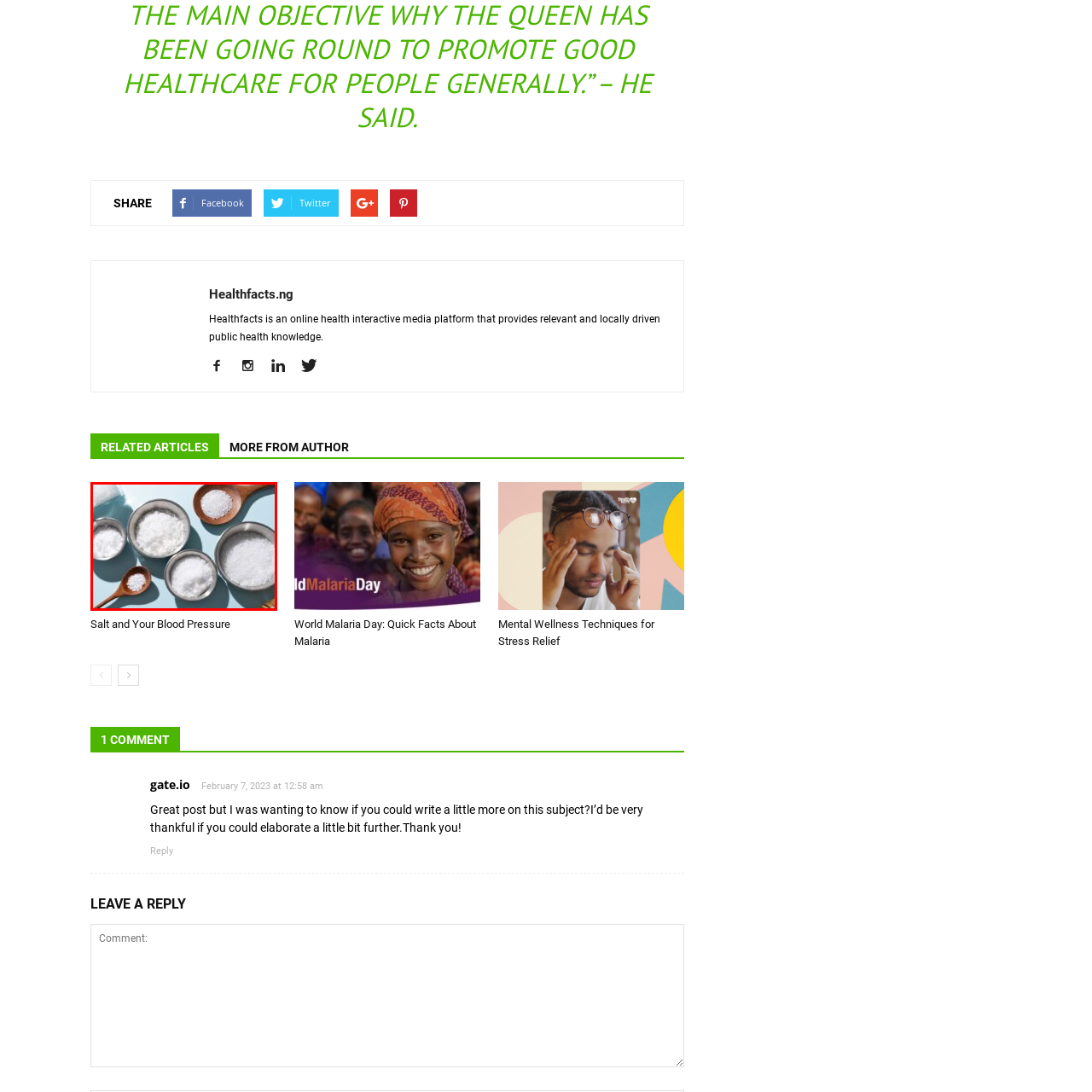Provide an in-depth caption for the picture enclosed by the red frame.

The image showcases an assortment of different types of salt, displayed in various bowls and wooden spoons on a light blue countertop. The arrangement includes both large and small bowls filled with granular sea salt, kosher salt, and possibly other types, highlighting their textures and colors. The wooden spoons hold smaller quantities, emphasizing the diversity of salt forms. This visual serves to illustrate the theme of the article "Salt and Your Blood Pressure," which likely discusses the health implications of salt consumption and its effects on blood pressure. The incorporation of these elements not only enhances the aesthetic appeal of the article but also underscores the importance of understanding salt's role in diet and health.